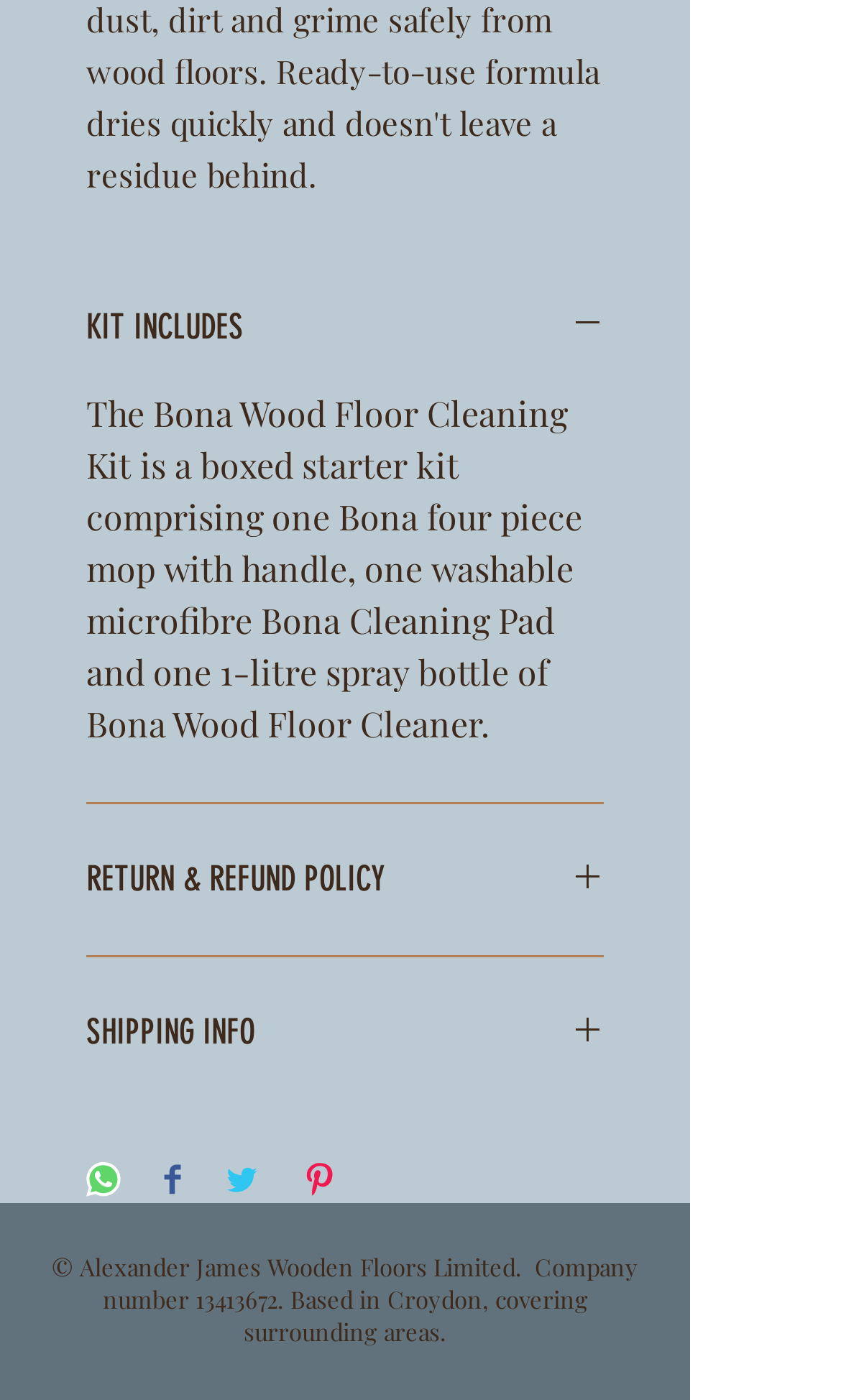How many policy-related sections are available?
Please respond to the question with a detailed and thorough explanation.

There are three policy-related sections available, which are 'KIT INCLUDES', 'RETURN & REFUND POLICY', and 'SHIPPING INFO'. These sections are represented by button elements with corresponding headings.